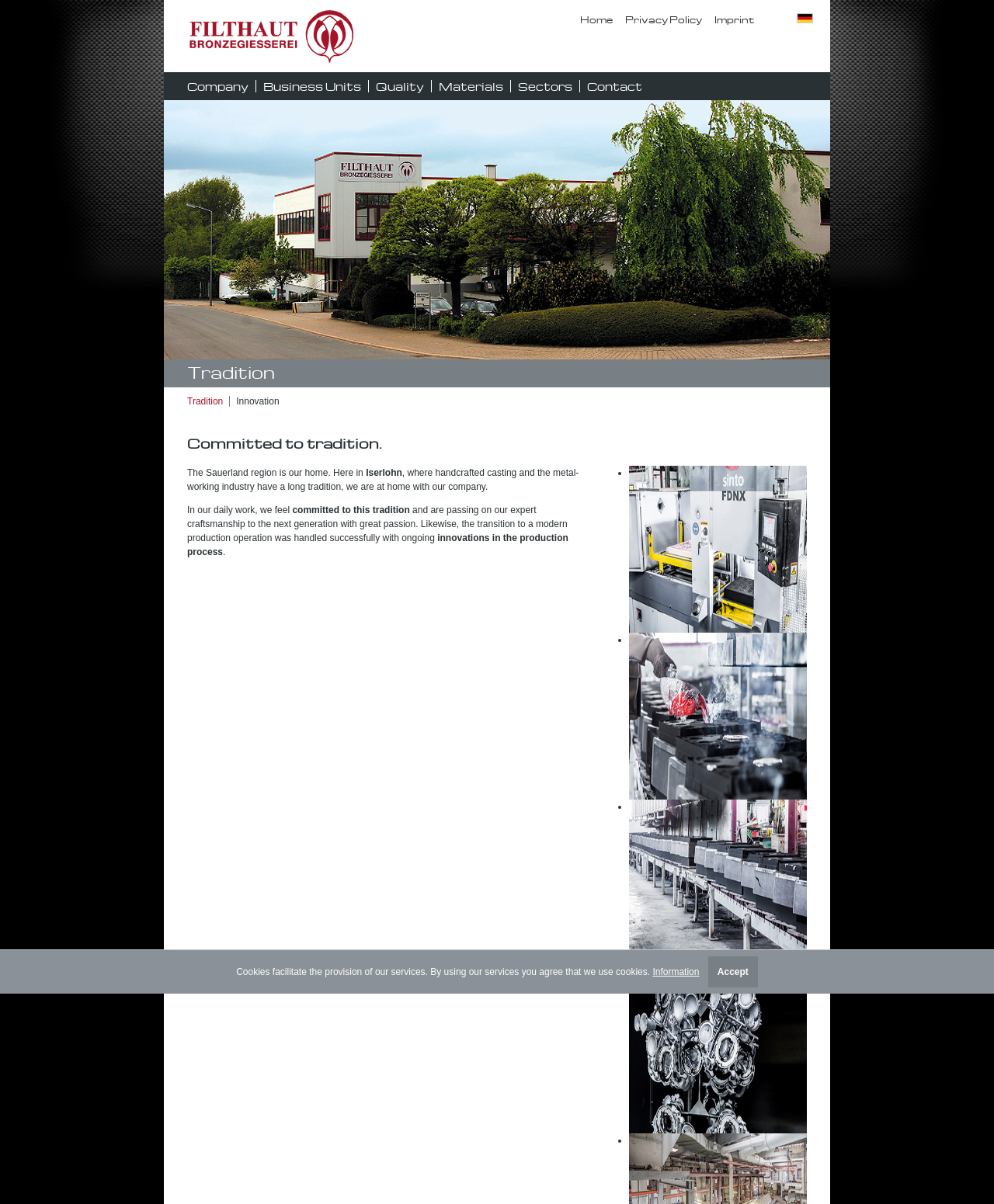What is the company passing on to the next generation?
Analyze the image and provide a thorough answer to the question.

The company is passing on its expert craftsmanship to the next generation as mentioned in the text 'and are passing on our expert craftsmanship to the next generation with great passion'.